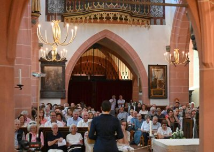Elaborate on the details you observe in the image.

In the serene setting of a beautifully adorned gothic church, a conductor stands before an enthusiastic audience, leading a performance that resonates with the rich musical traditions of the Baroque era. The audience, composed of eager attendees, fills the pews, reflecting a diverse group immersed in the experience. The architecture of the church, with its elegant arches and intricate details, enhances the atmosphere of reverence and appreciation for the performance. This concert, part of the "4. Mäzenatenkonzert," features works such as Bach’s "Magnificat" and "Jauchzet Gott in allen Landen," highlighting the collaboration with the Barockorchester der Hochschule für Musik Trossingen and special guest performers, including a boys' choir. The entire scene captures the joy of music and community, celebrating both historic and contemporary musical talents in a sacred space.